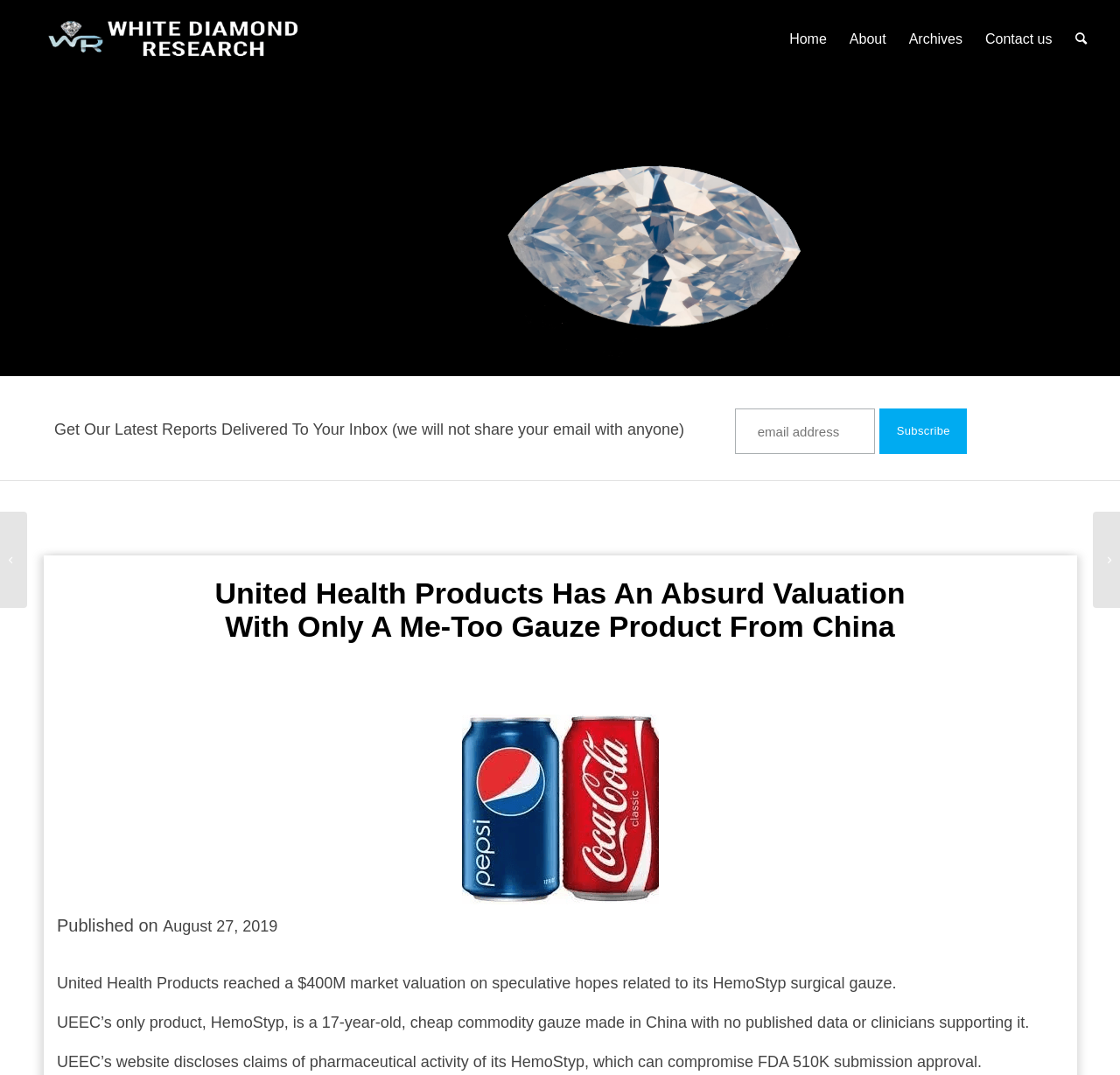What is the purpose of the textbox on the webpage?
From the image, respond with a single word or phrase.

Enter email address